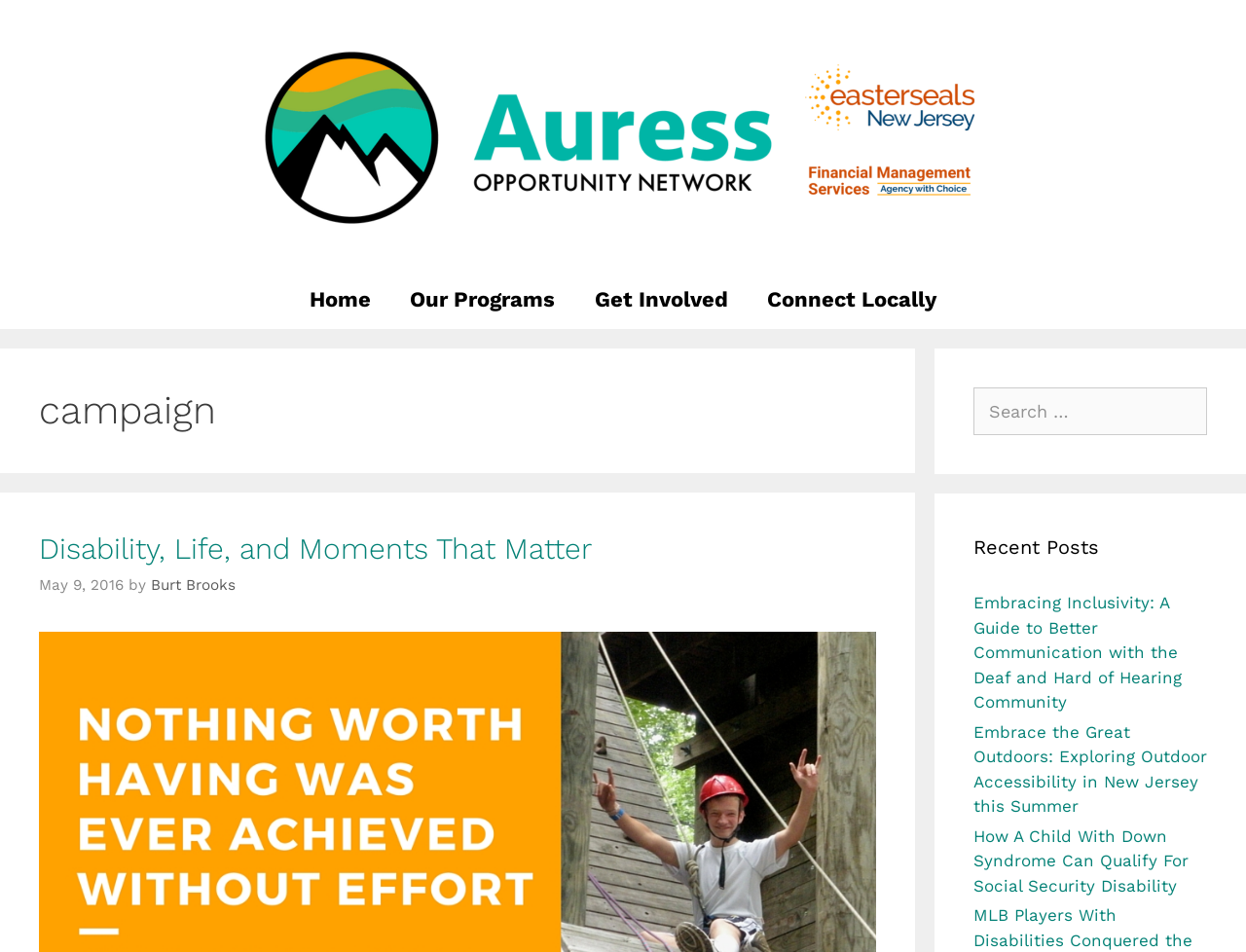How many links are there in the main navigation menu?
Based on the image, provide a one-word or brief-phrase response.

5